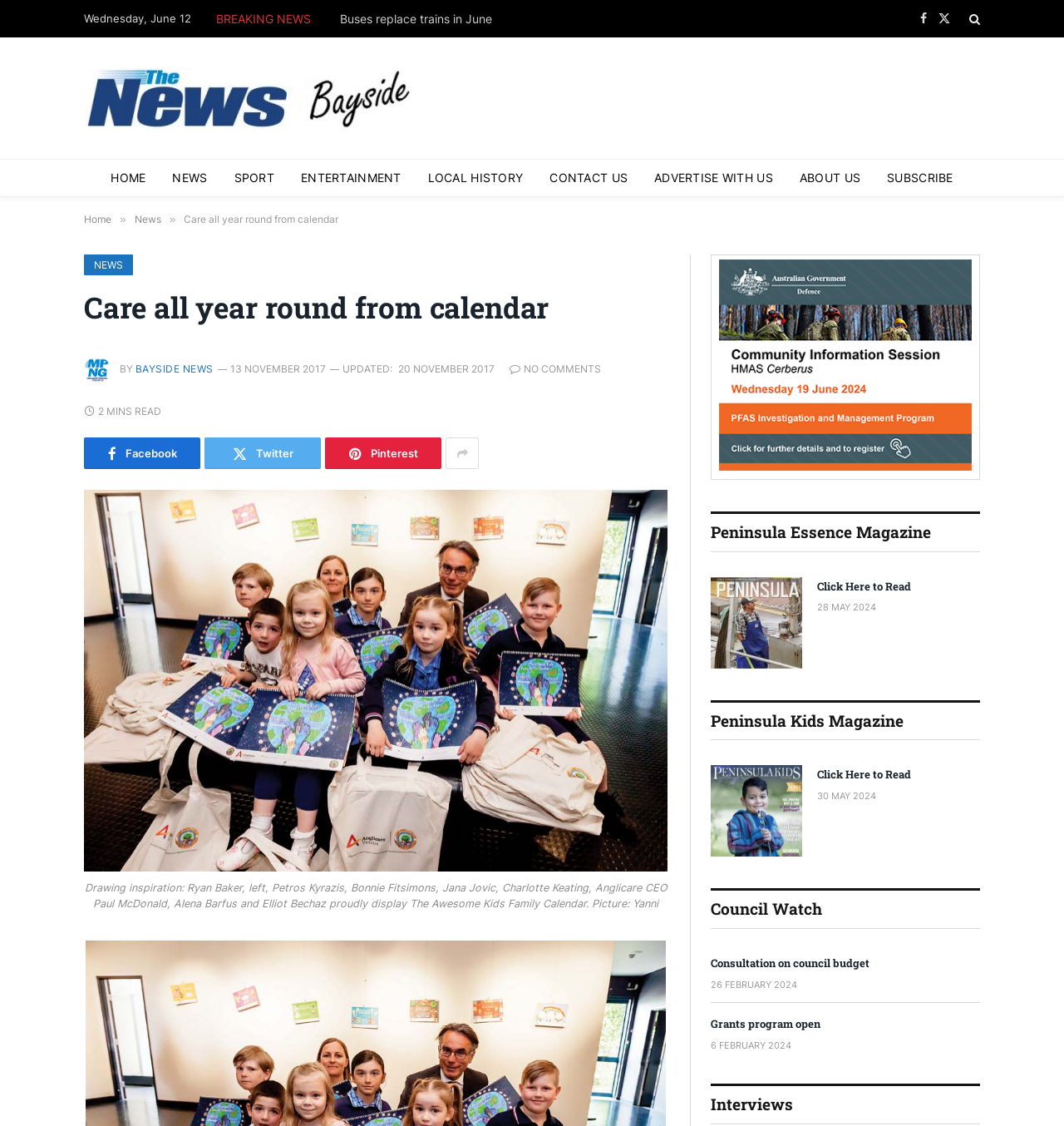Kindly determine the bounding box coordinates for the clickable area to achieve the given instruction: "Share the article on Facebook".

[0.008, 0.87, 0.039, 0.899]